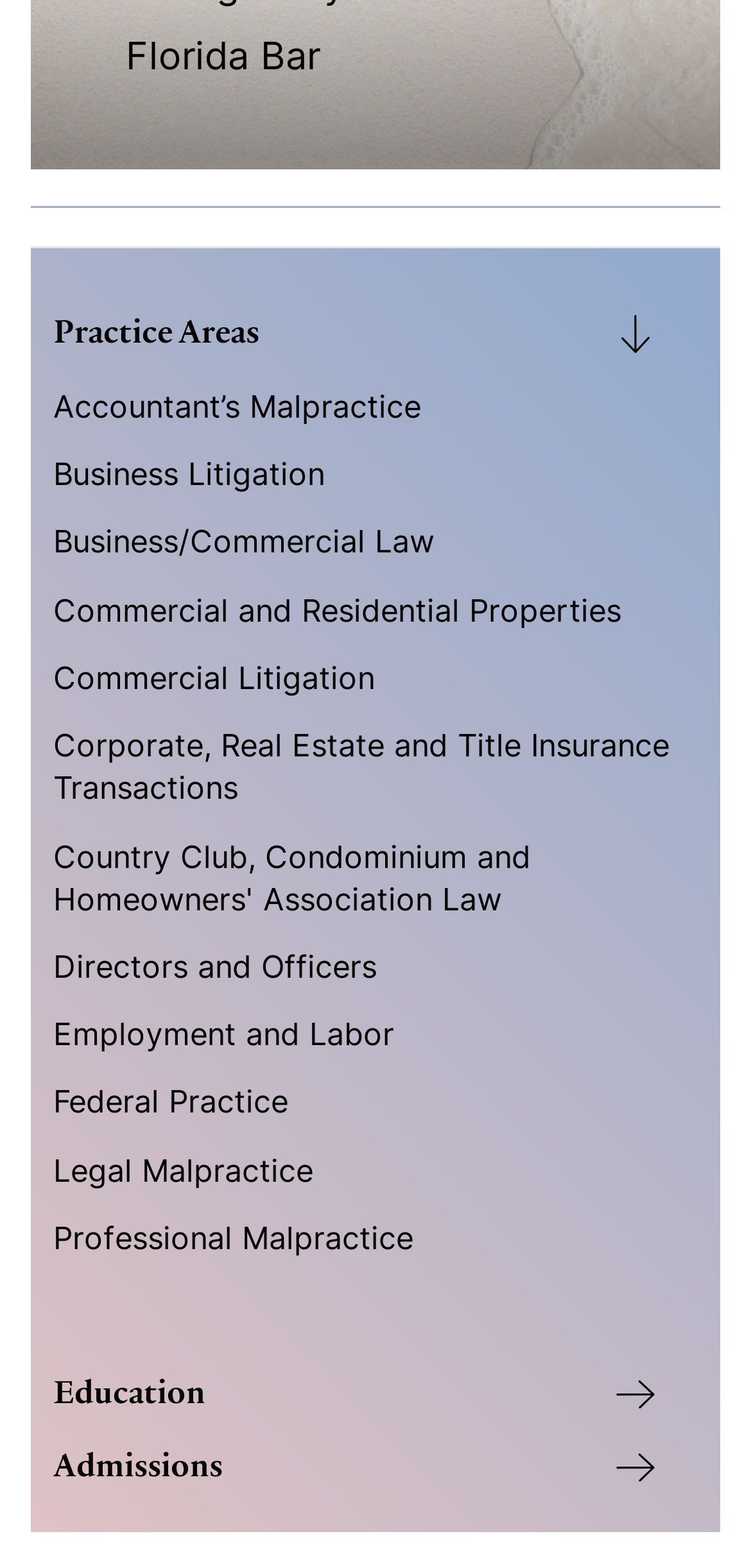Find and specify the bounding box coordinates that correspond to the clickable region for the instruction: "Read about Business Litigation".

[0.071, 0.29, 0.433, 0.314]